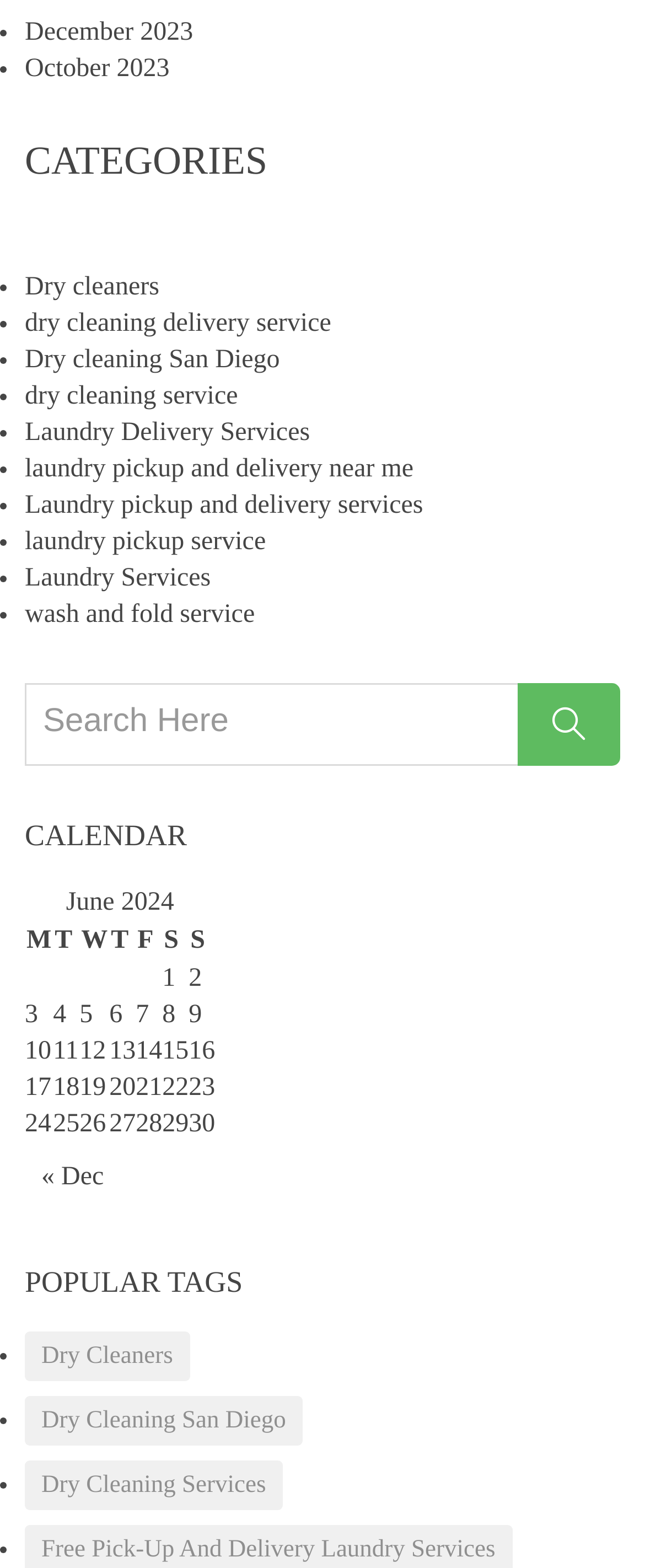Using the provided description Laundry pickup and delivery services, find the bounding box coordinates for the UI element. Provide the coordinates in (top-left x, top-left y, bottom-right x, bottom-right y) format, ensuring all values are between 0 and 1.

[0.038, 0.313, 0.656, 0.331]